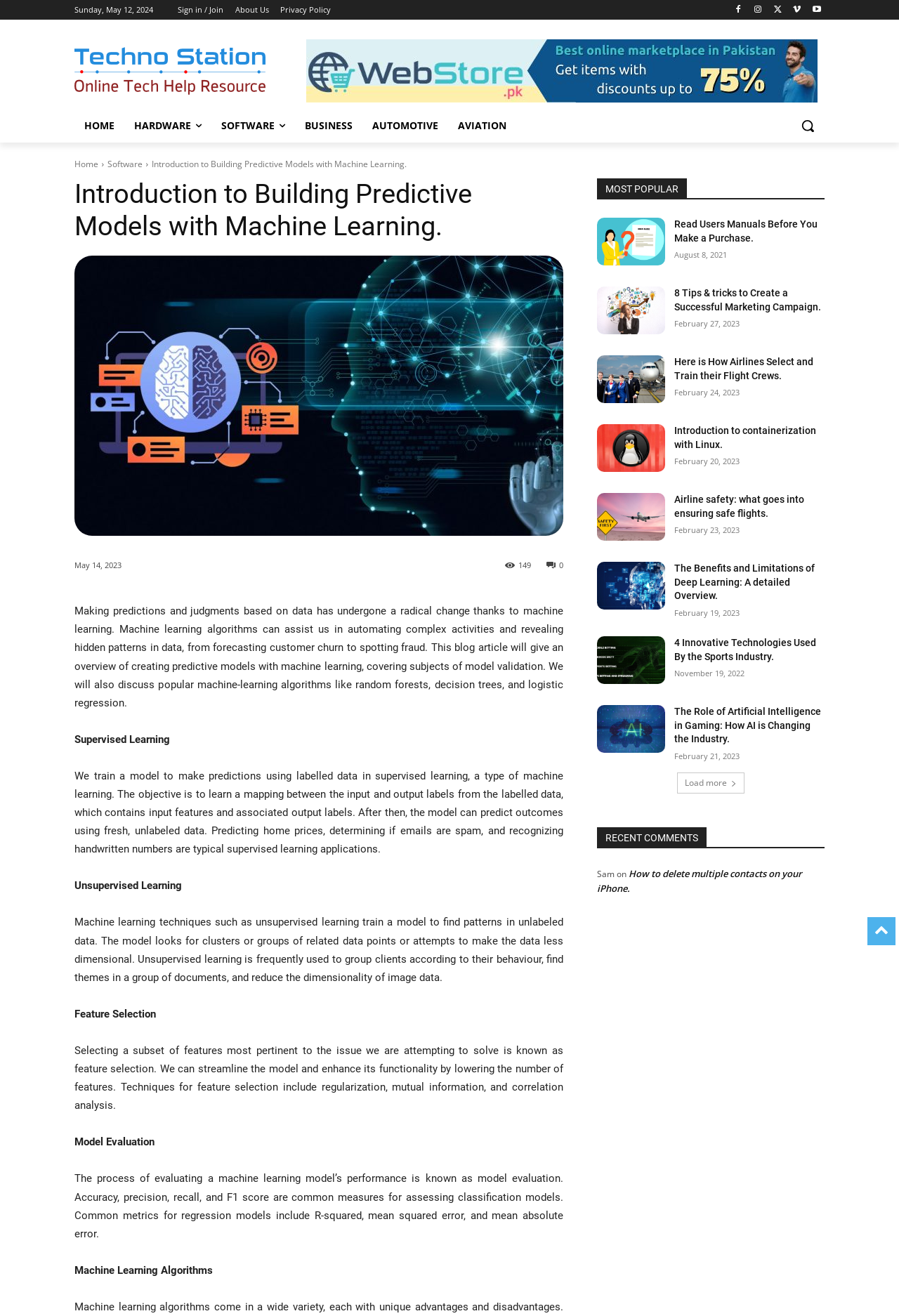What is the name of the website?
Look at the image and respond with a one-word or short-phrase answer.

Techno Station